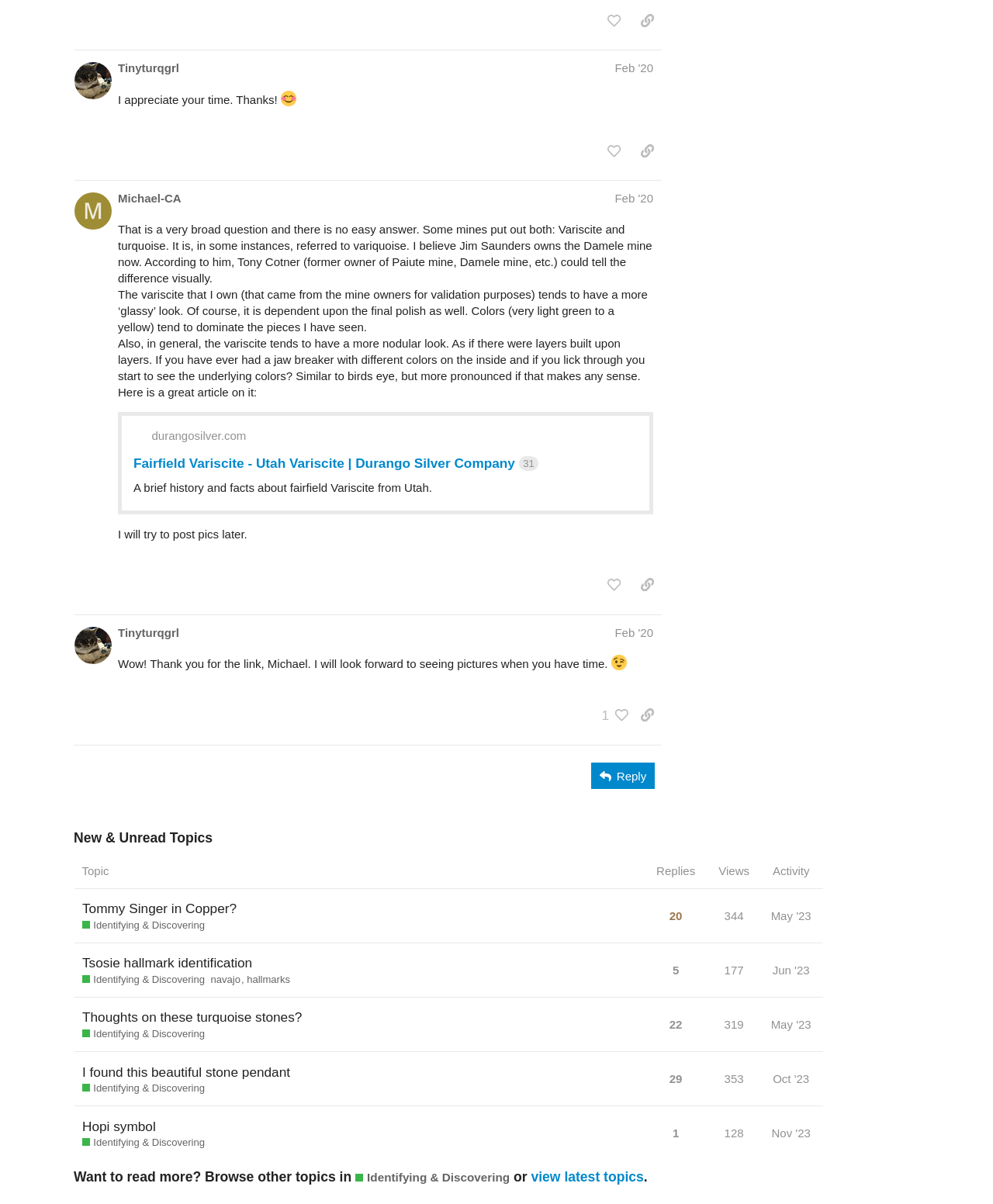What is the emotion expressed by the image in post #8?
Answer with a single word or phrase, using the screenshot for reference.

wink